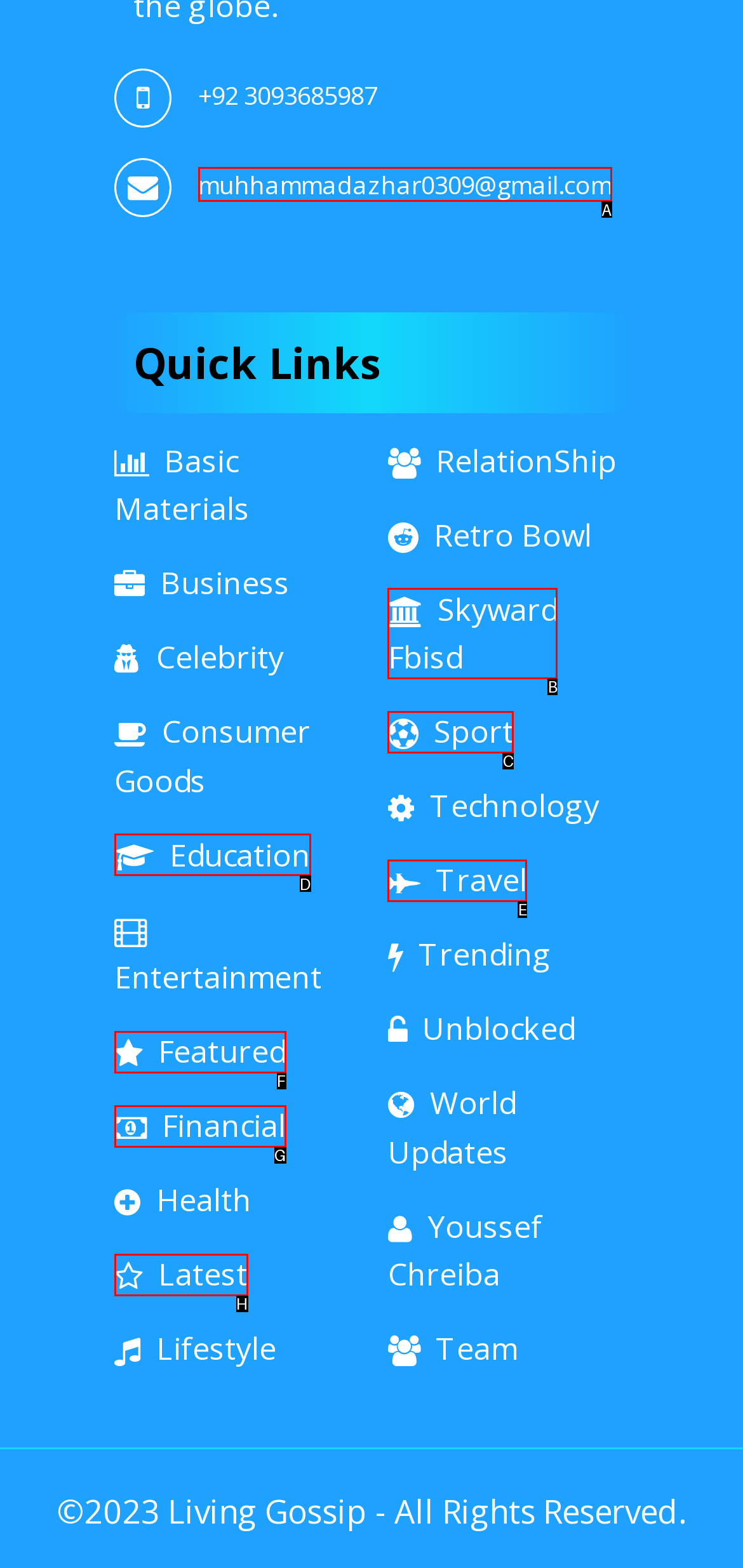From the provided choices, determine which option matches the description: Travel. Respond with the letter of the correct choice directly.

E